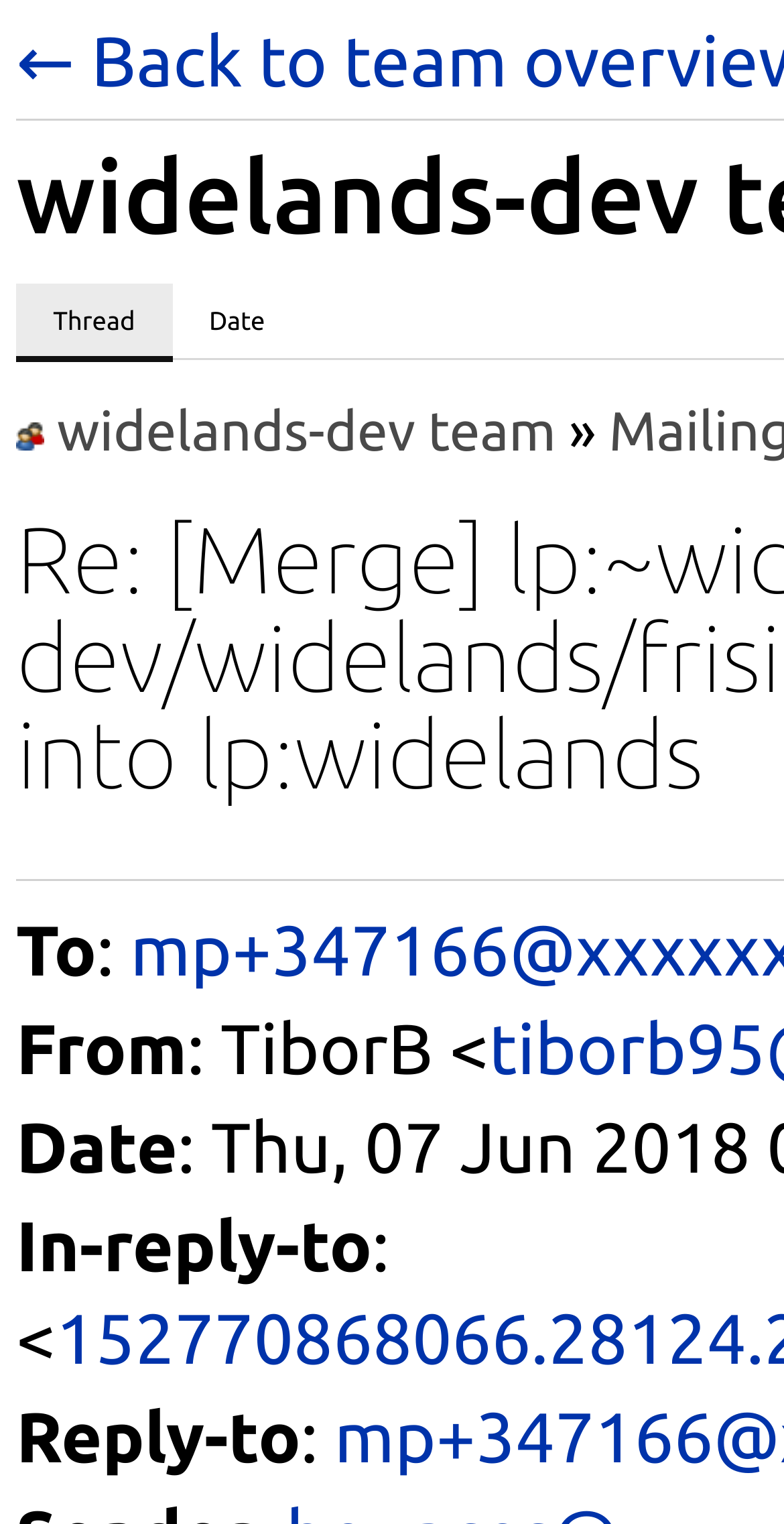Review the image closely and give a comprehensive answer to the question: What is the sender's name?

I found the answer by looking at the static text element with the text 'From' and the subsequent text 'TiborB <', indicating that TiborB is the sender's name.